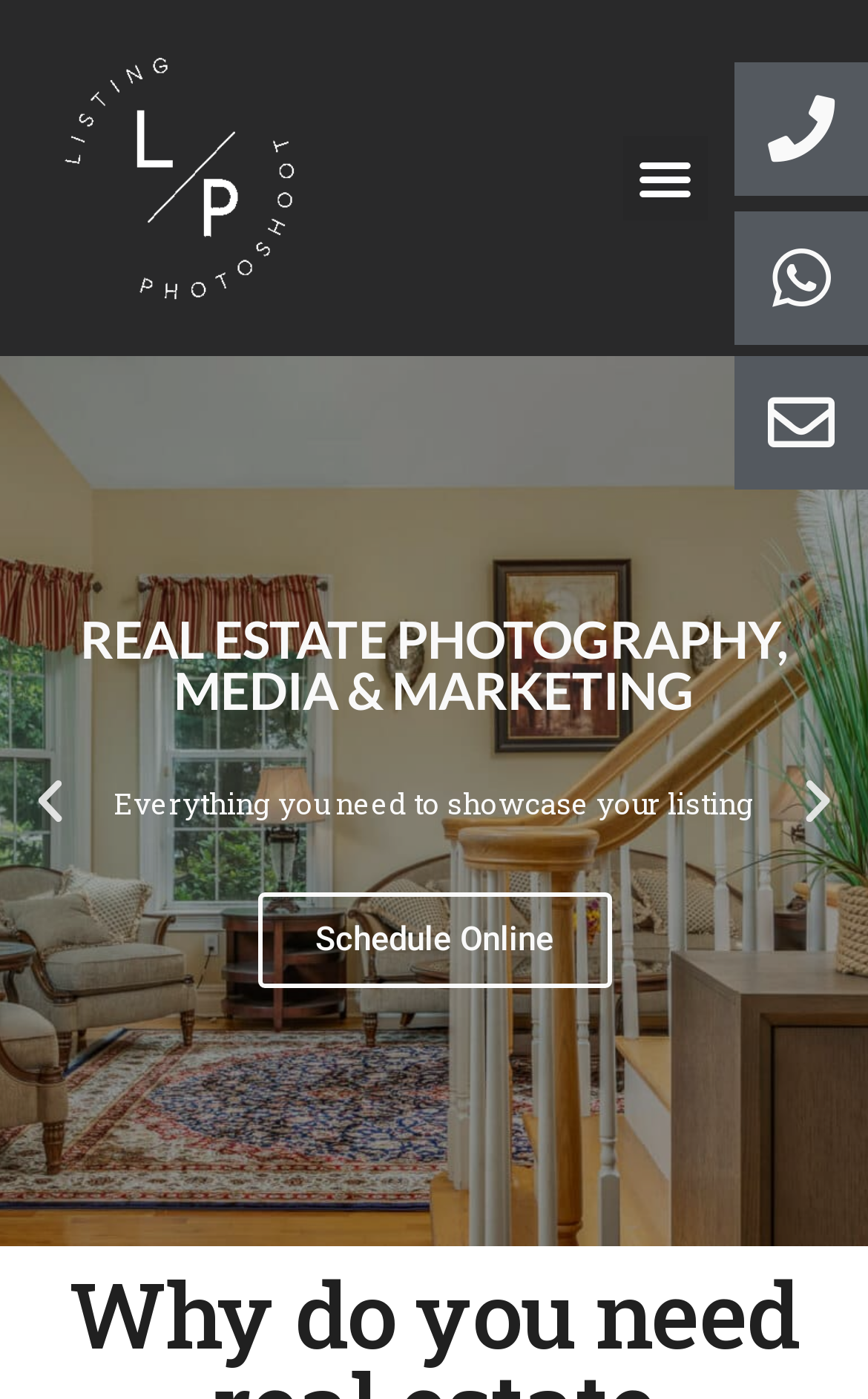Predict the bounding box of the UI element based on the description: "Menu". The coordinates should be four float numbers between 0 and 1, formatted as [left, top, right, bottom].

[0.718, 0.097, 0.814, 0.157]